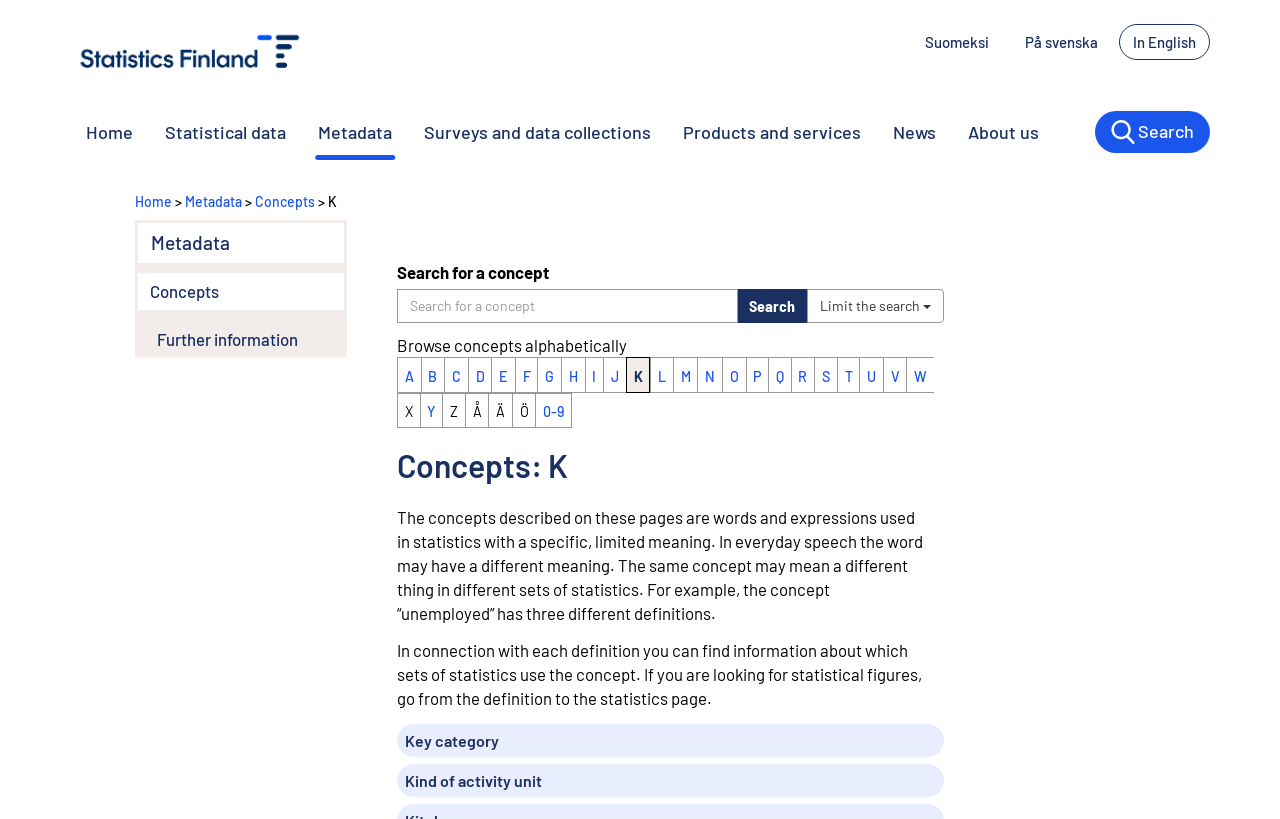Locate the primary headline on the webpage and provide its text.

Information about cookies